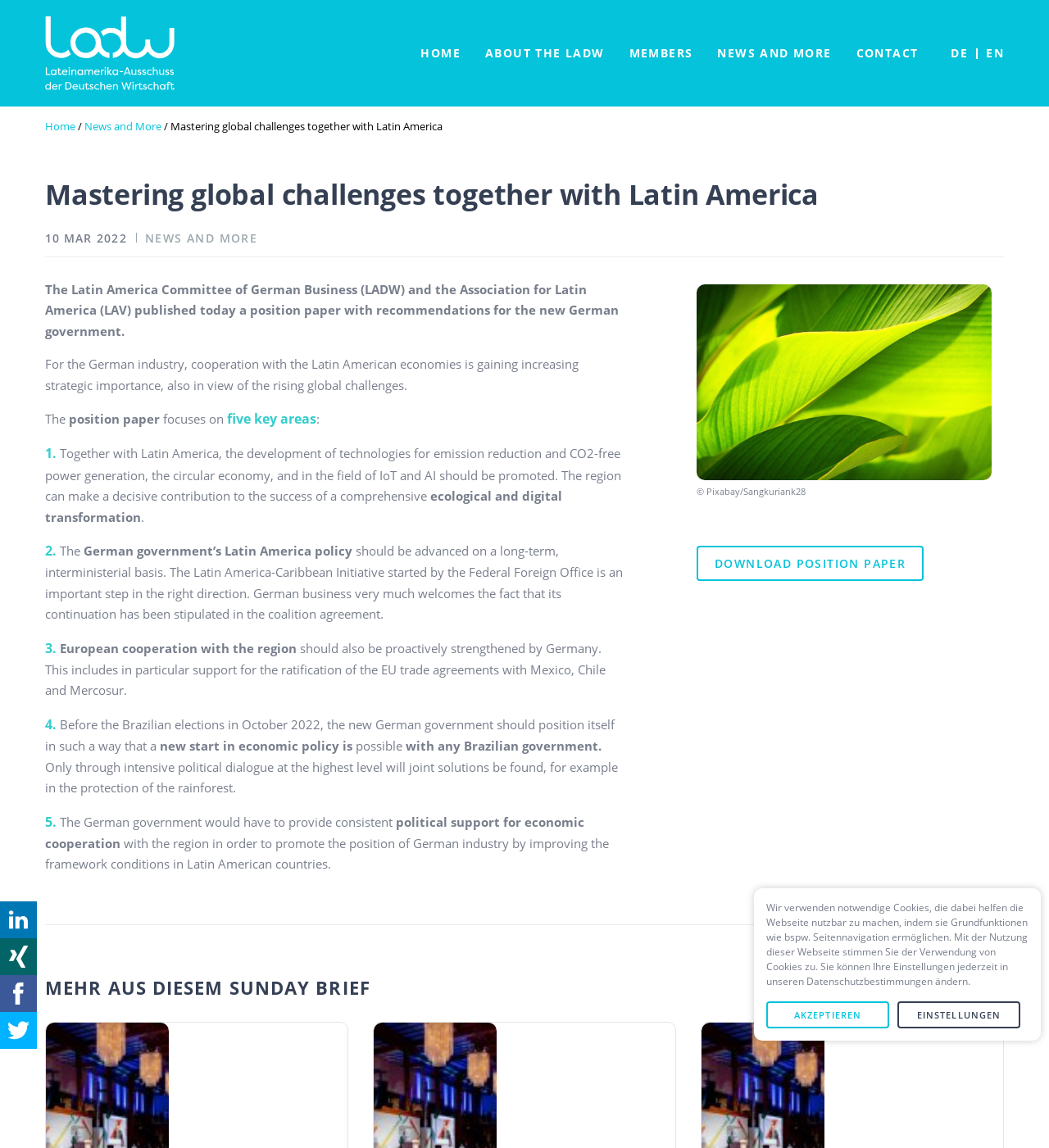Based on the element description EN, identify the bounding box coordinates for the UI element. The coordinates should be in the format (top-left x, top-left y, bottom-right x, bottom-right y) and within the 0 to 1 range.

[0.932, 0.0, 0.957, 0.093]